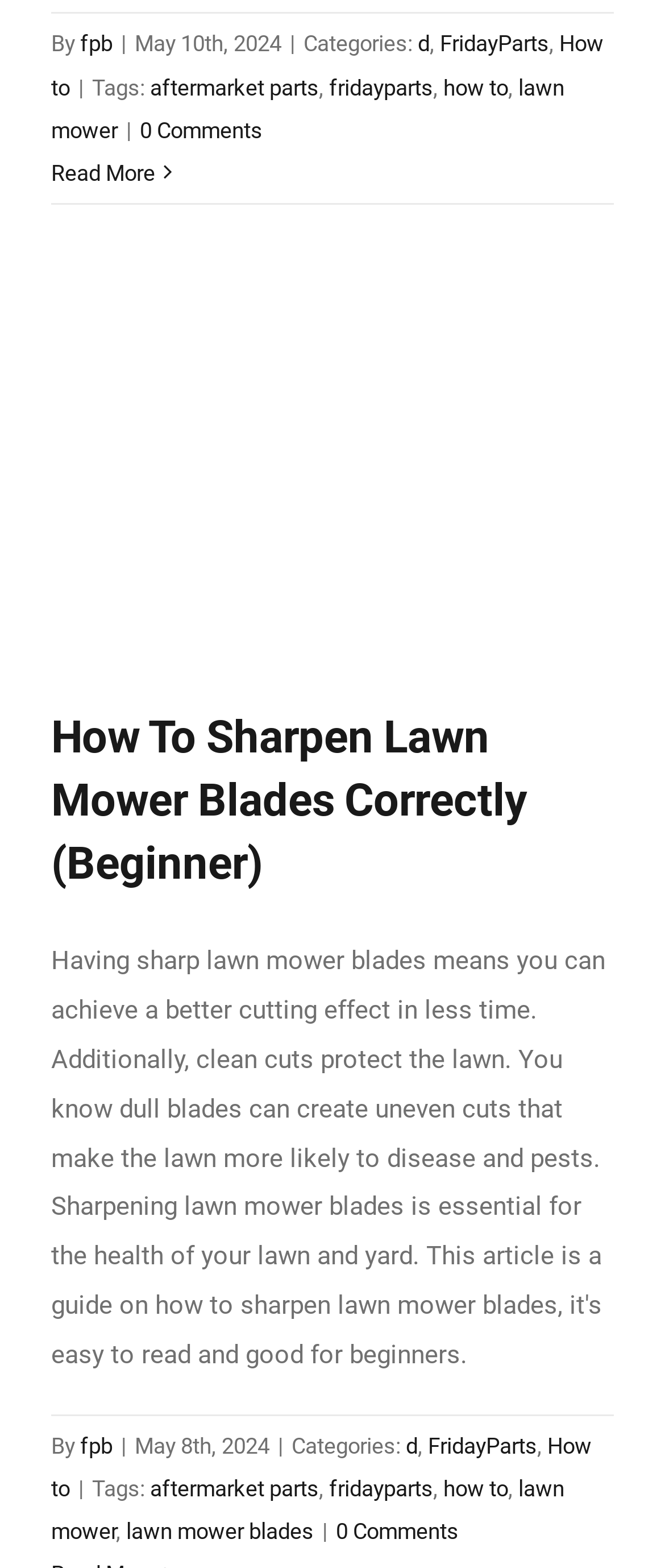Could you provide the bounding box coordinates for the portion of the screen to click to complete this instruction: "Click on the link to read more about how to change oil in lawn mower"?

[0.077, 0.097, 0.233, 0.124]